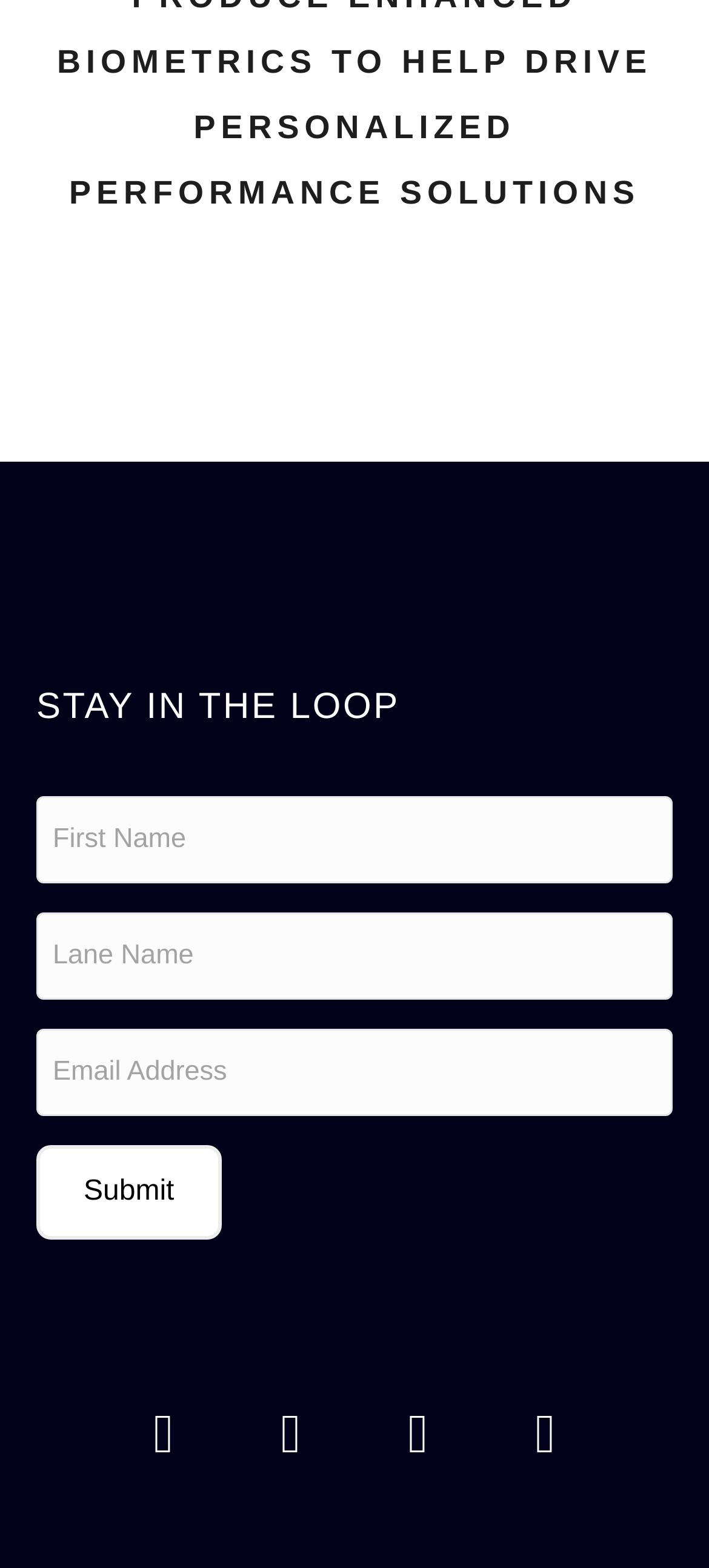What is the position of the submit button?
Based on the image, provide your answer in one word or phrase.

Below the email address field